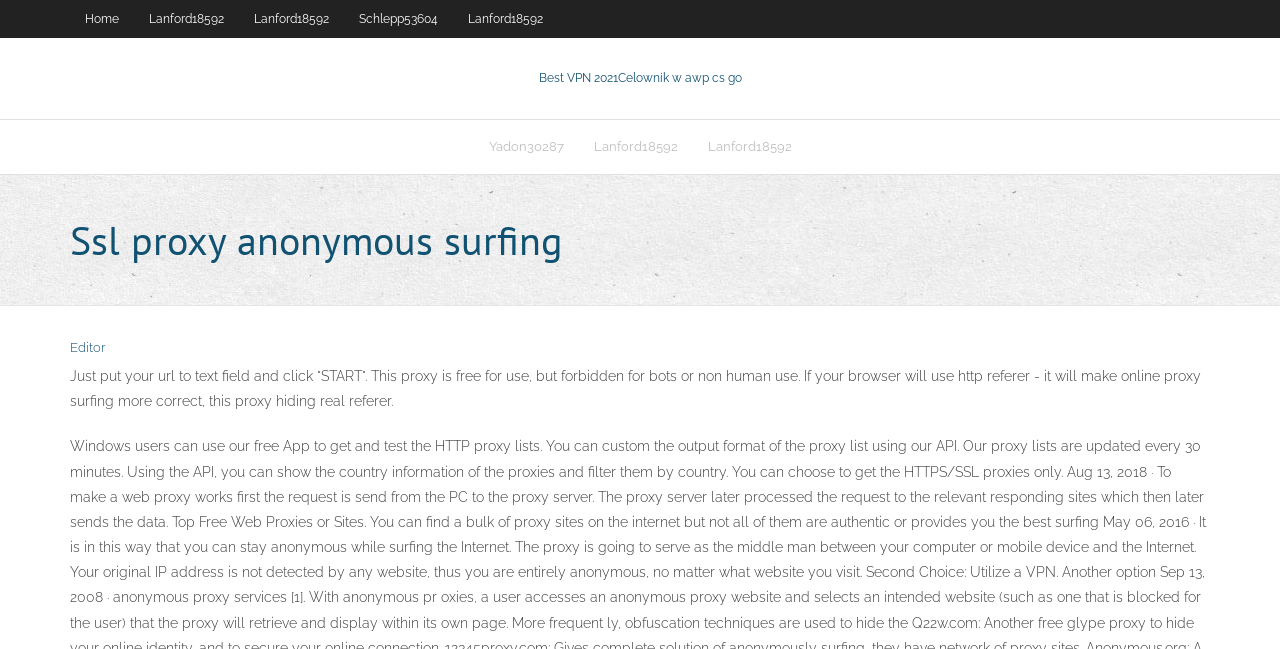Generate a thorough description of the webpage.

The webpage is about SSL proxy anonymous surfing, with a focus on online privacy and security. At the top, there is a navigation menu with five links: "Home", "Lanford18592" (appearing three times), and "Schlepp53604". These links are aligned horizontally and take up the top section of the page.

Below the navigation menu, there is a prominent link "Best VPN 2021Celownik w awp cs go" with a description "Best VPN 2021" and "VPN 2021" on either side. This section is positioned slightly to the right of the top navigation menu.

Further down, there is another section with three links: "Yadon30287", "Lanford18592", and "Lanford18592" again. These links are aligned horizontally and are positioned to the right of the "Best VPN 2021" section.

The main content of the page is headed by a title "Ssl proxy anonymous surfing" and is located below the previous sections. The title is followed by a paragraph of text that explains how to use the proxy service, including instructions to enter a URL and click "START". The text also mentions that the proxy is free for human use but forbidden for bots or non-human use, and provides additional information about how the proxy works.

At the bottom left of the page, there is a link to an "Editor" page.